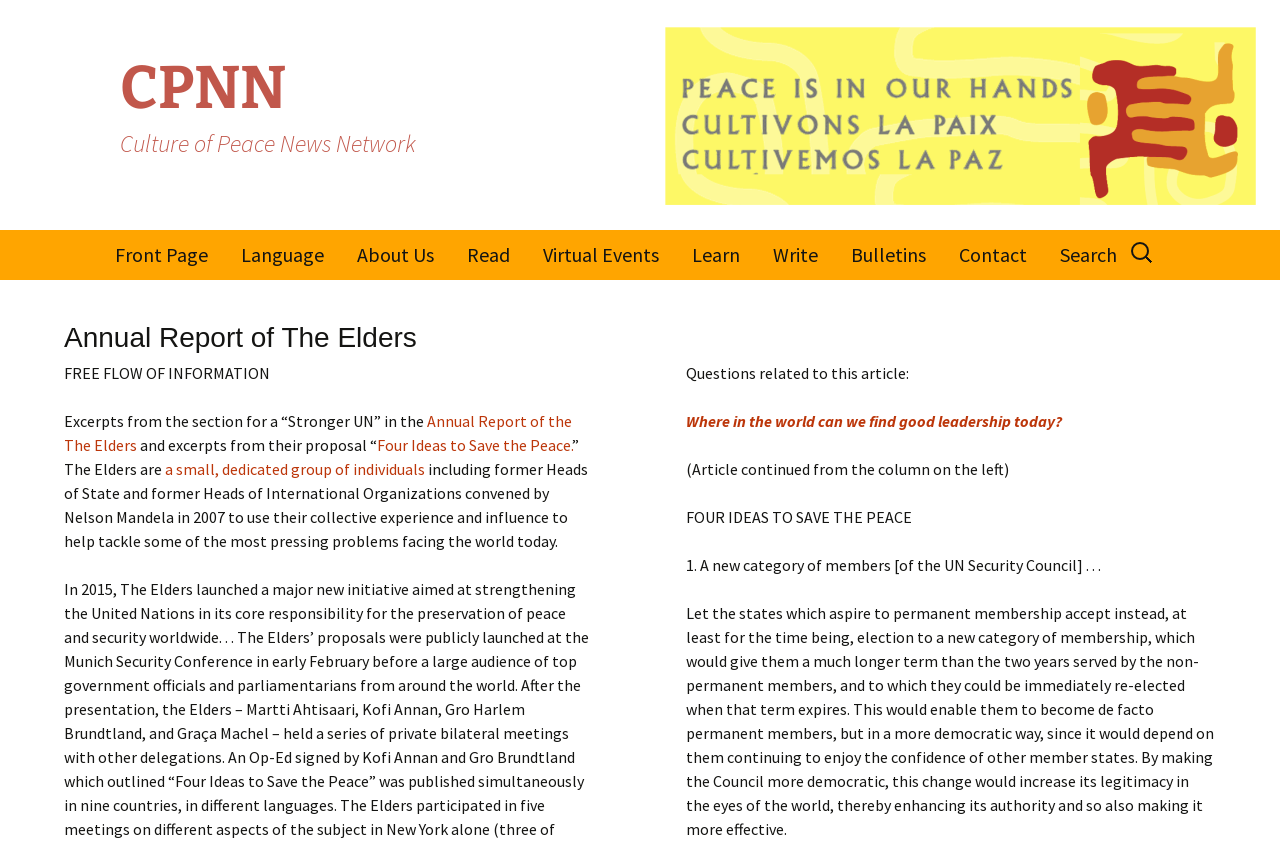Determine the bounding box coordinates of the section to be clicked to follow the instruction: "Read article by Jarvis Dobrik". The coordinates should be given as four float numbers between 0 and 1, formatted as [left, top, right, bottom].

None